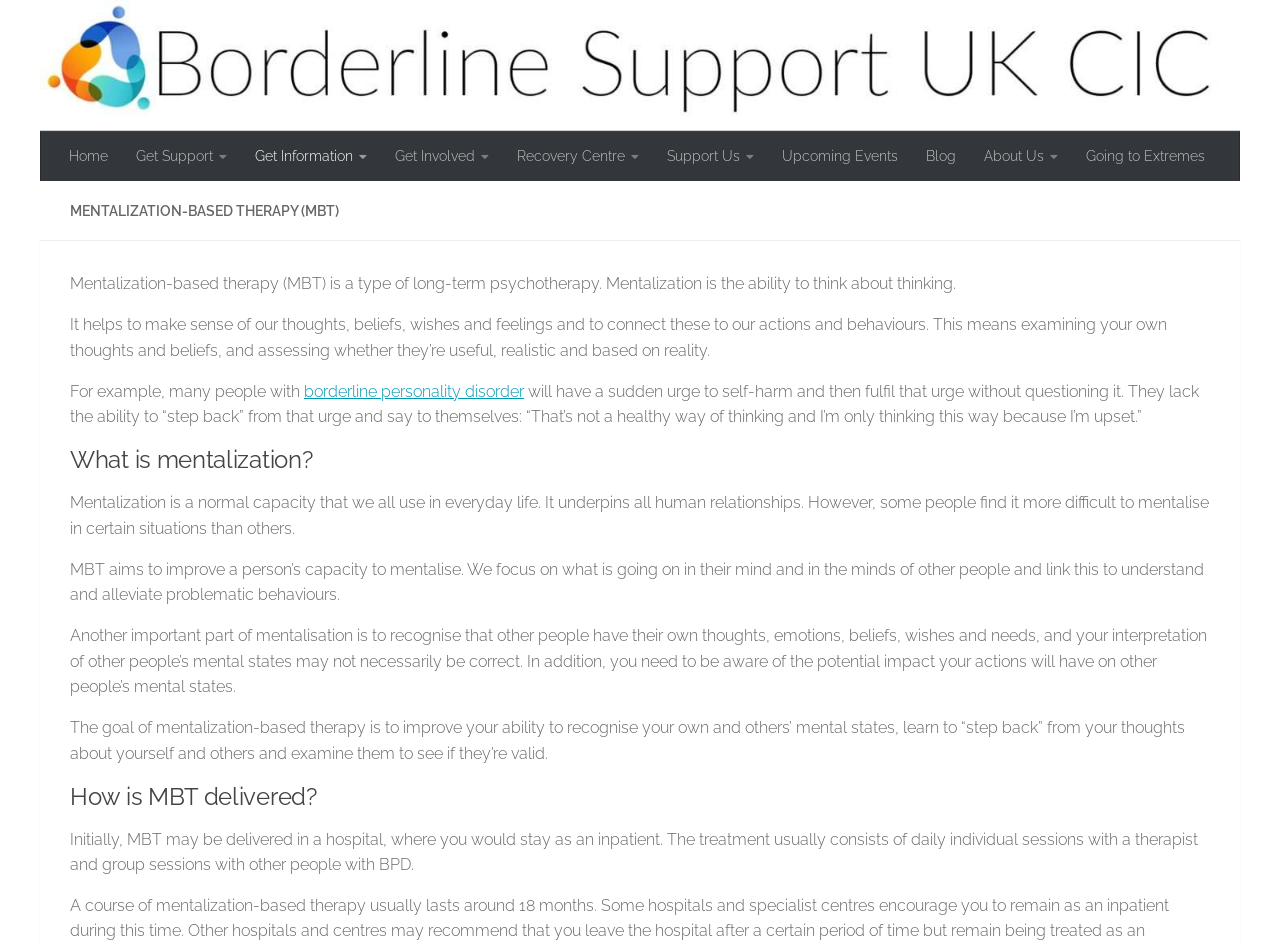What is examined in MBT? From the image, respond with a single word or brief phrase.

Thoughts about self and others